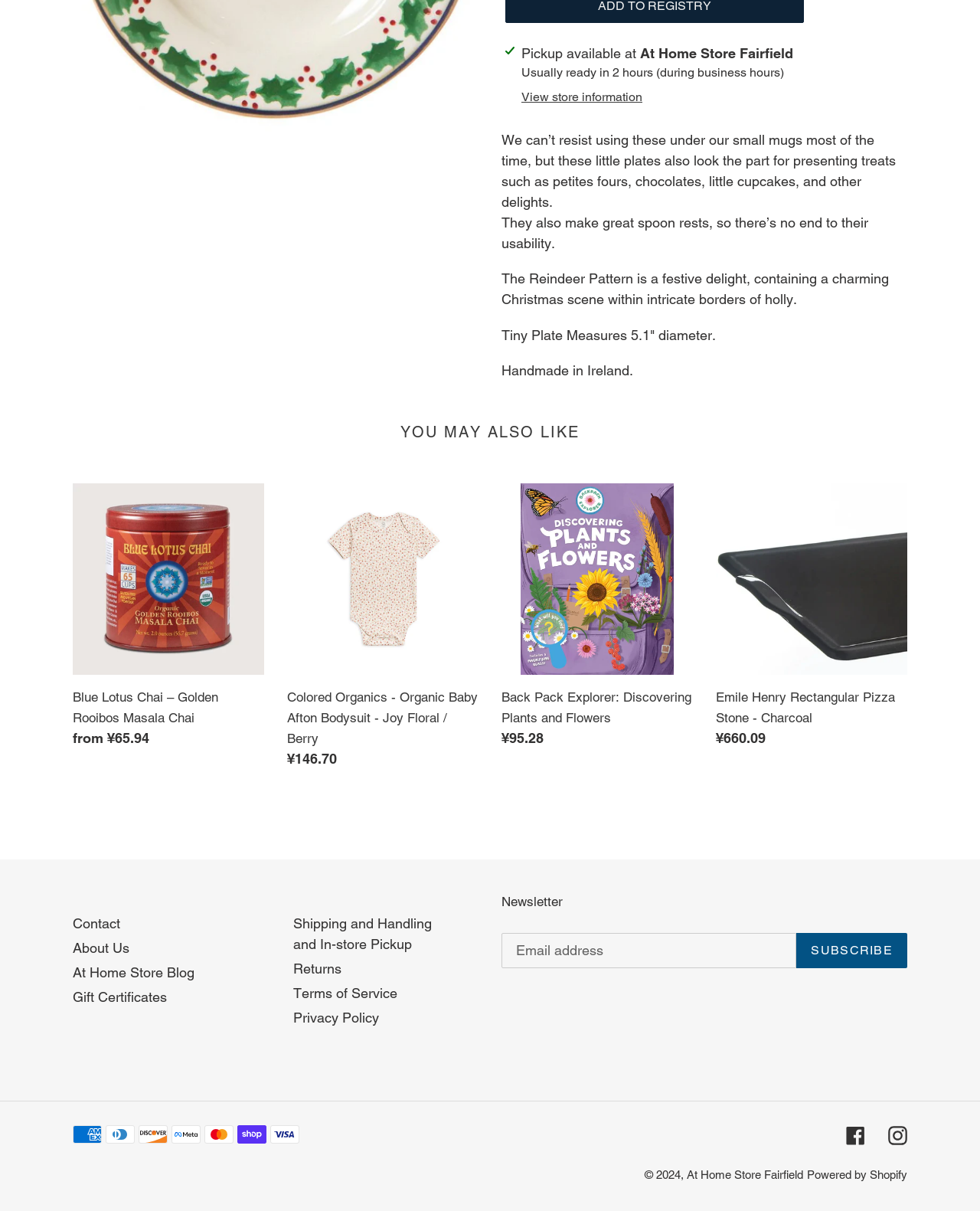Given the element description Terms of Service, predict the bounding box coordinates for the UI element in the webpage screenshot. The format should be (top-left x, top-left y, bottom-right x, bottom-right y), and the values should be between 0 and 1.

[0.299, 0.814, 0.405, 0.827]